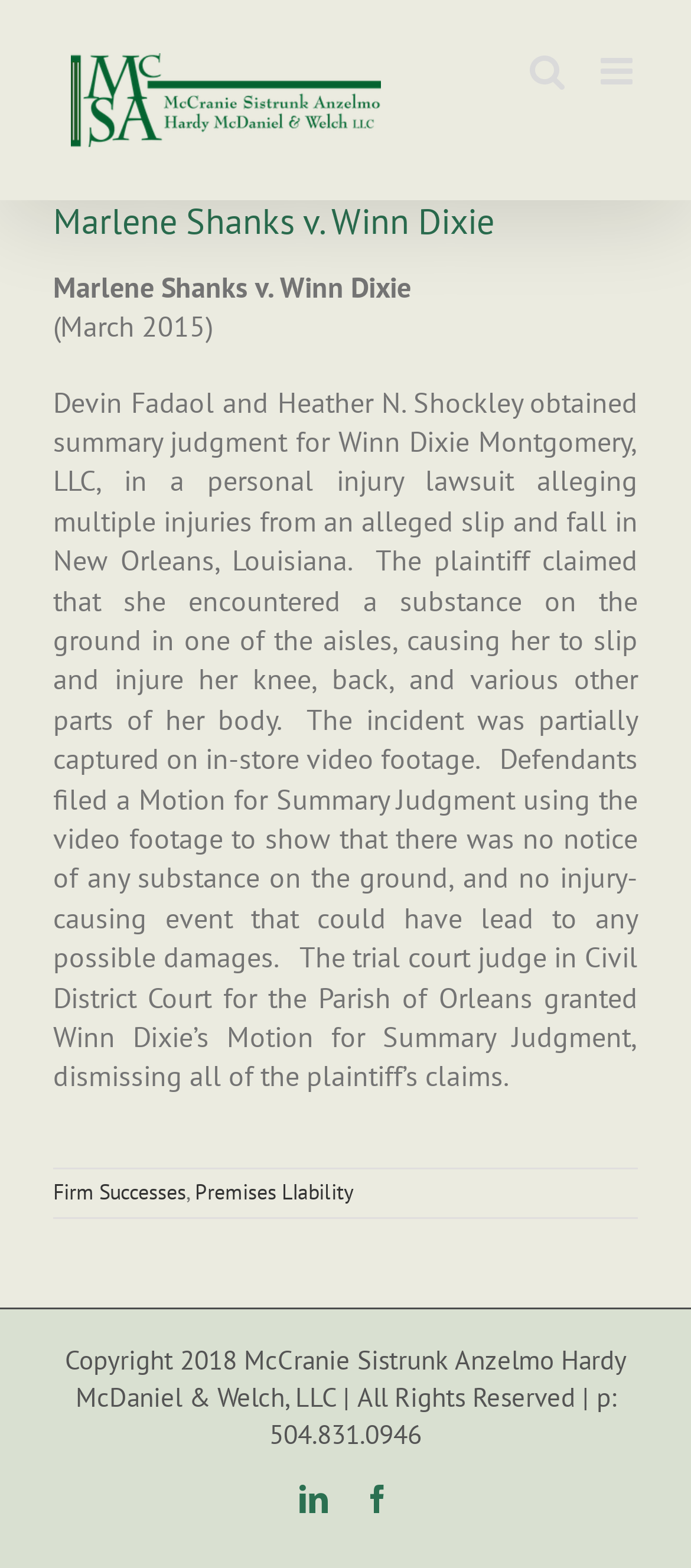Respond to the question below with a concise word or phrase:
What was the alleged cause of the plaintiff's injuries?

Slip and fall